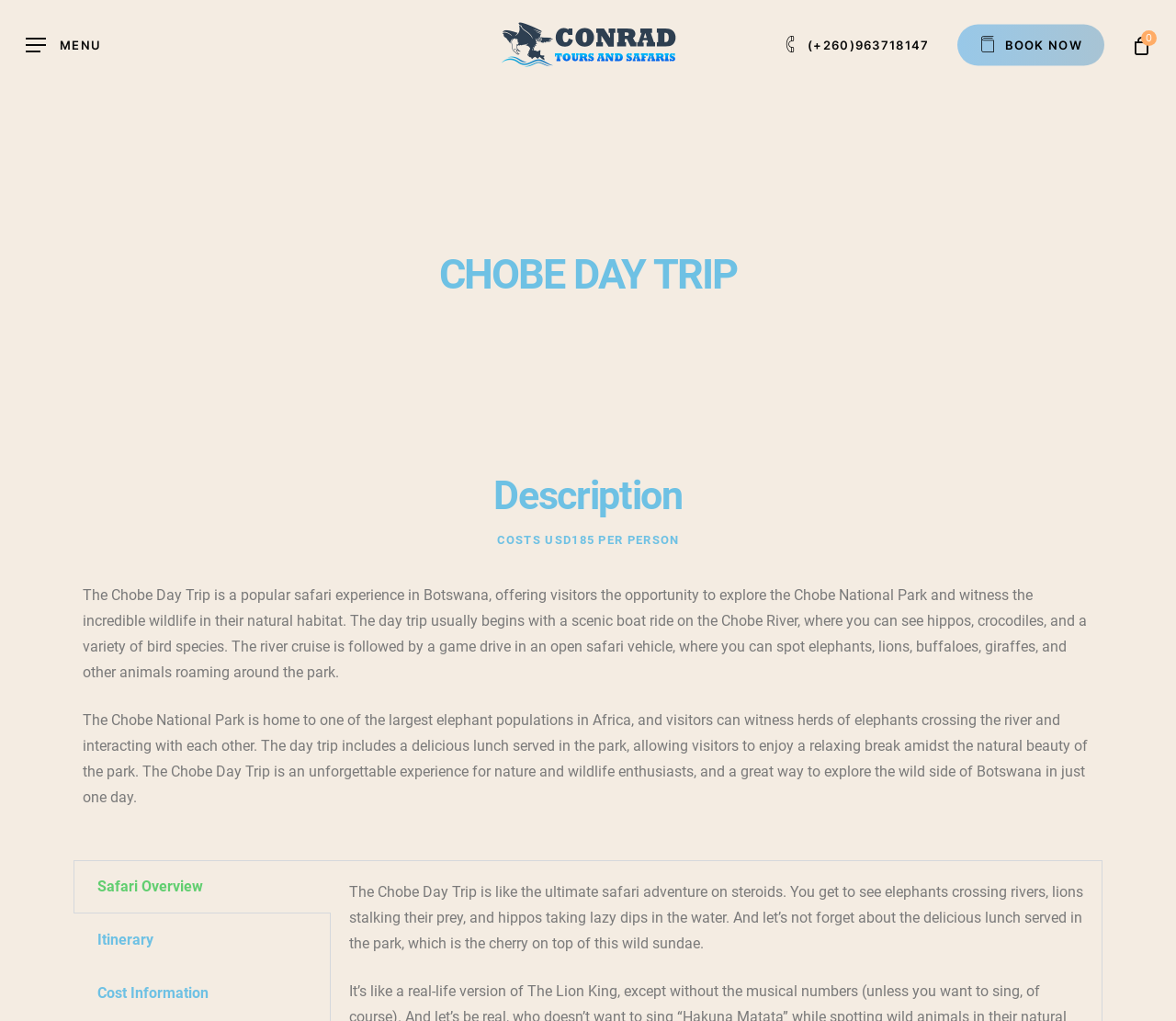Provide a brief response to the question using a single word or phrase: 
What is the cost of the Chobe Day Trip per person?

USD185